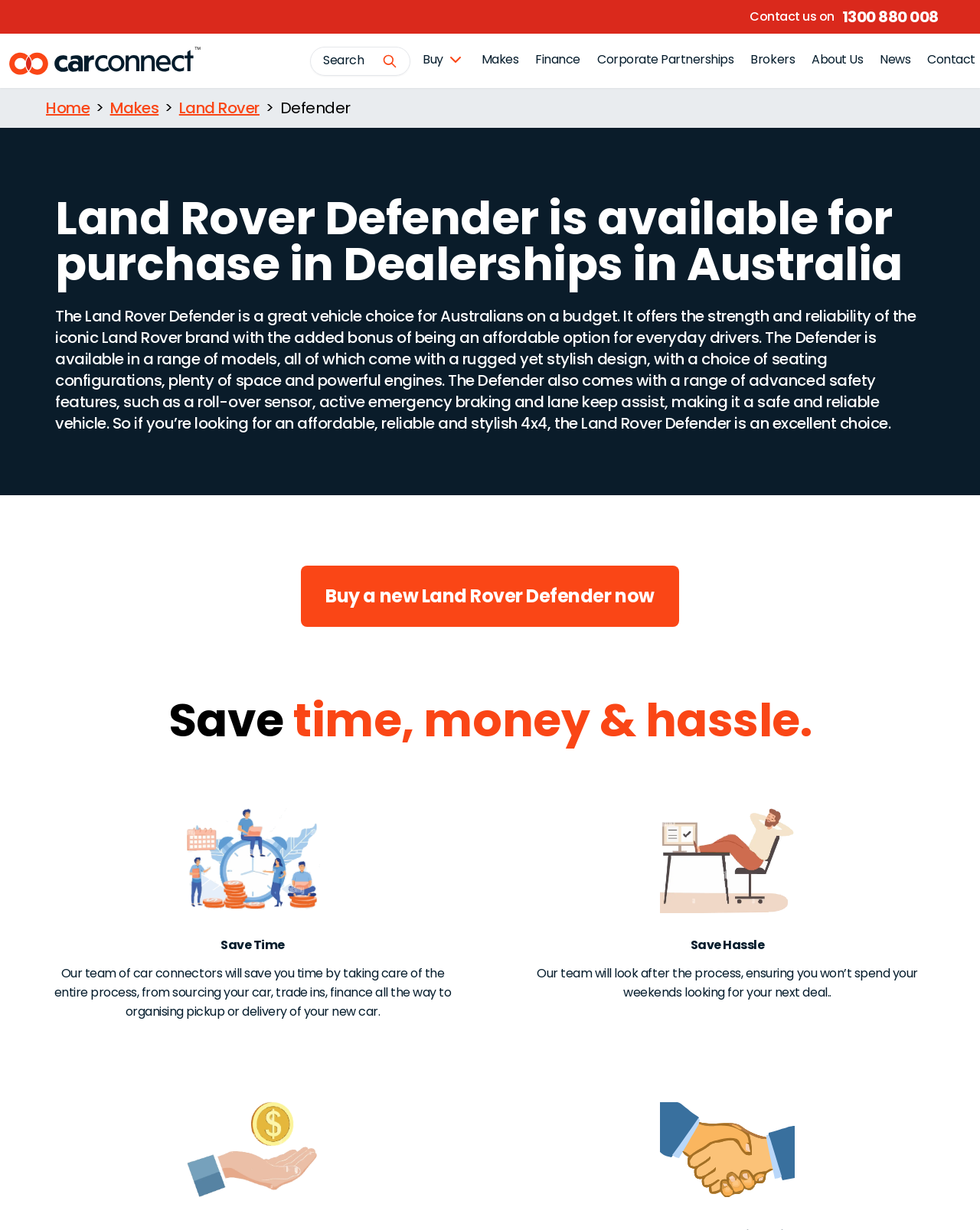Find the bounding box coordinates for the area that should be clicked to accomplish the instruction: "Learn about Land Rover".

[0.183, 0.079, 0.265, 0.097]